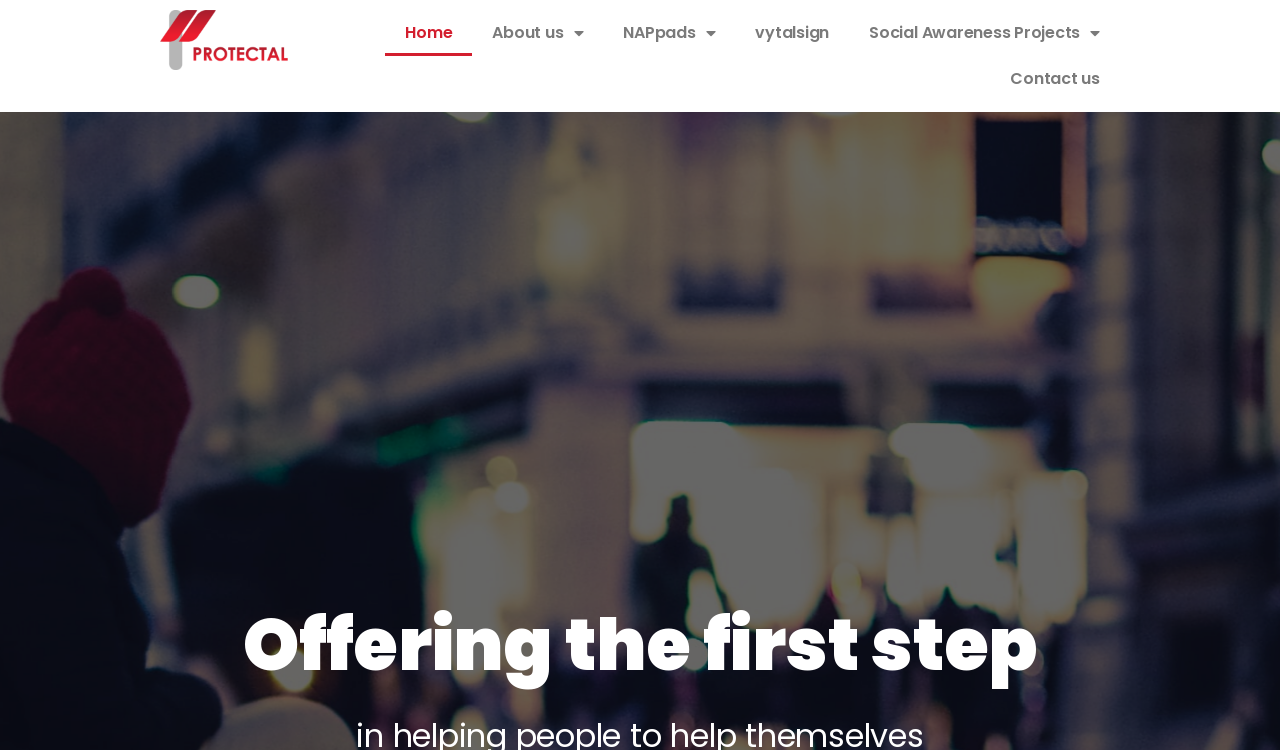Locate the bounding box of the UI element defined by this description: "About us". The coordinates should be given as four float numbers between 0 and 1, formatted as [left, top, right, bottom].

[0.369, 0.013, 0.471, 0.075]